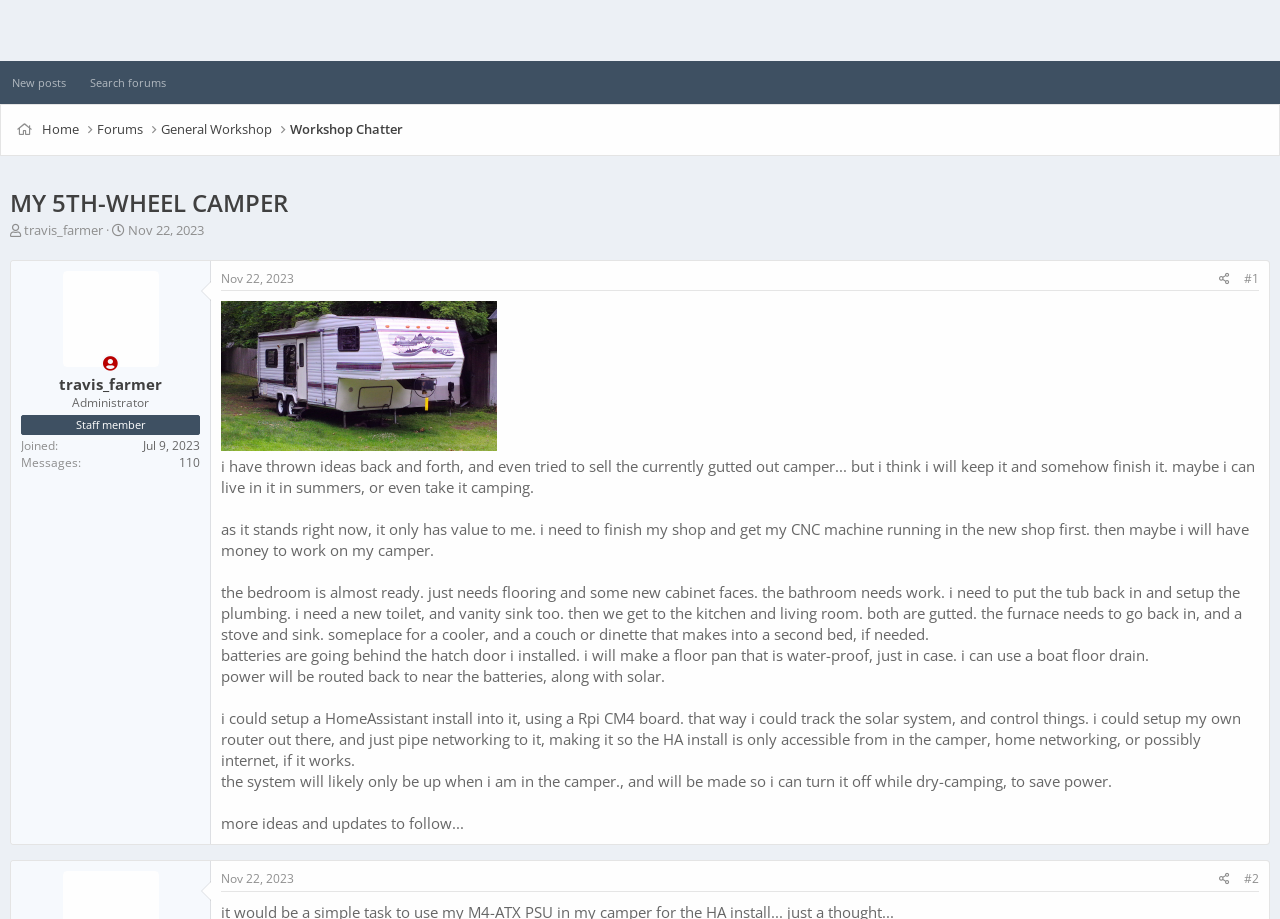Given the element description, predict the bounding box coordinates in the format (top-left x, top-left y, bottom-right x, bottom-right y). Make sure all values are between 0 and 1. Here is the element description: Feb 6, 2024

[0.173, 0.851, 0.223, 0.869]